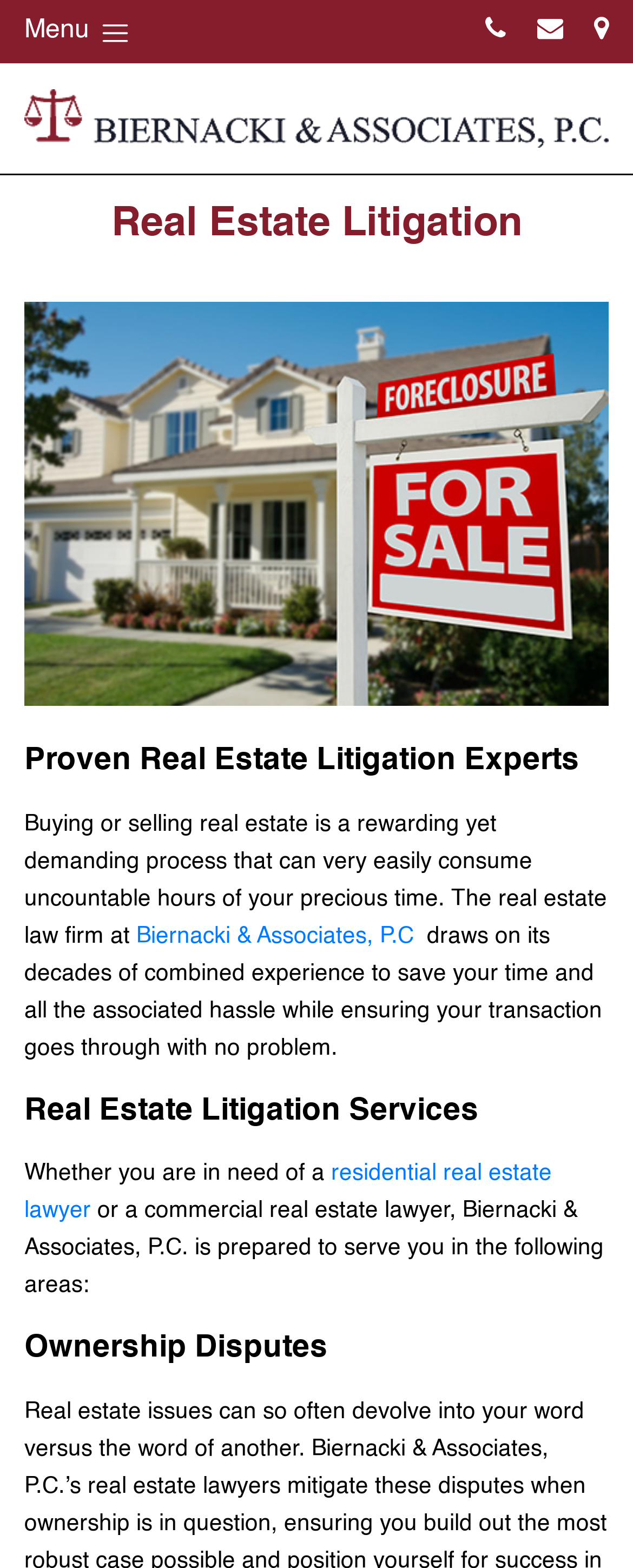Extract the main title from the webpage.

Real Estate Litigation